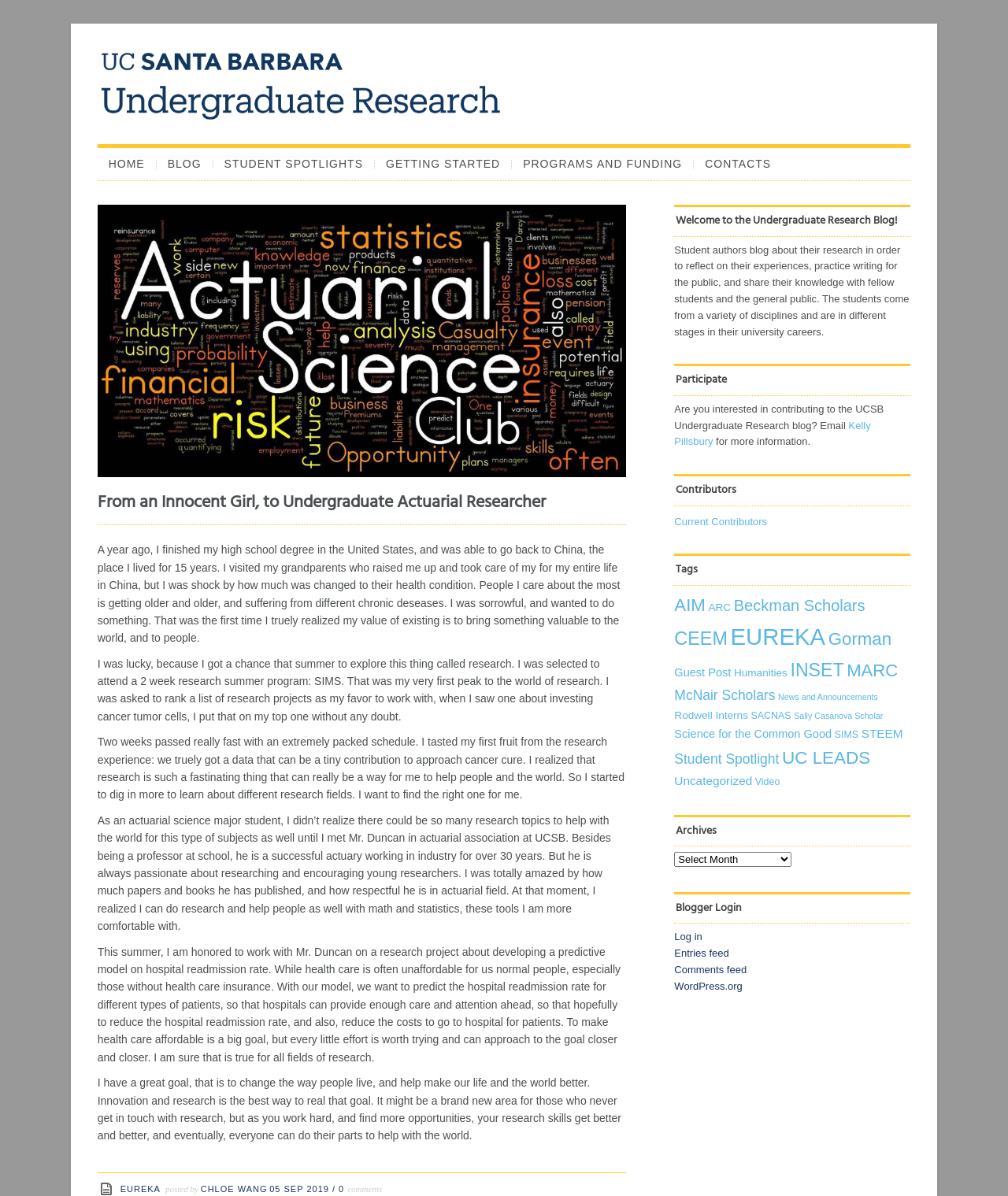Answer briefly with one word or phrase:
Who is the author of the blog post?

CHLOE WANG